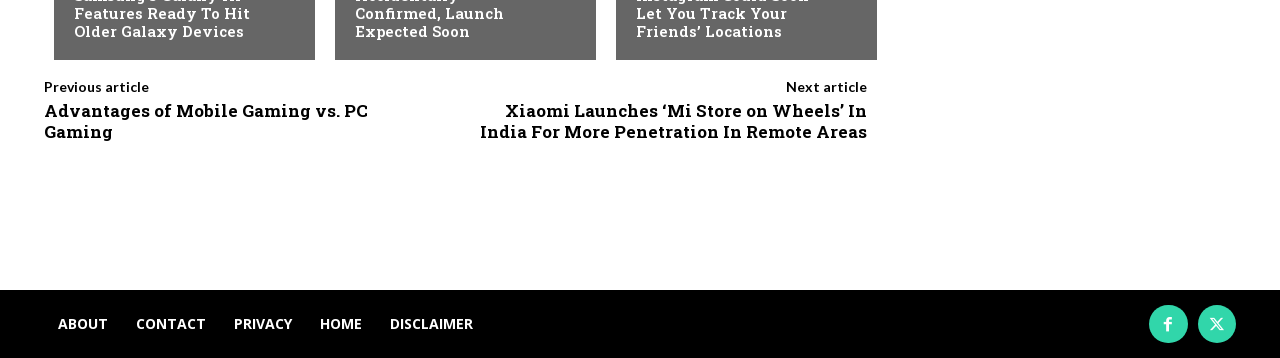What is the topic of the article 'Xiaomi Launches ‘Mi Store on Wheels’ In India For More Penetration In Remote Areas'?
Using the image as a reference, answer with just one word or a short phrase.

Xiaomi's business expansion